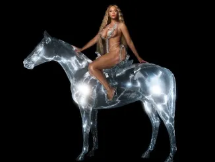Answer the following in one word or a short phrase: 
What is the title of Beyoncé's latest single?

CUFF IT